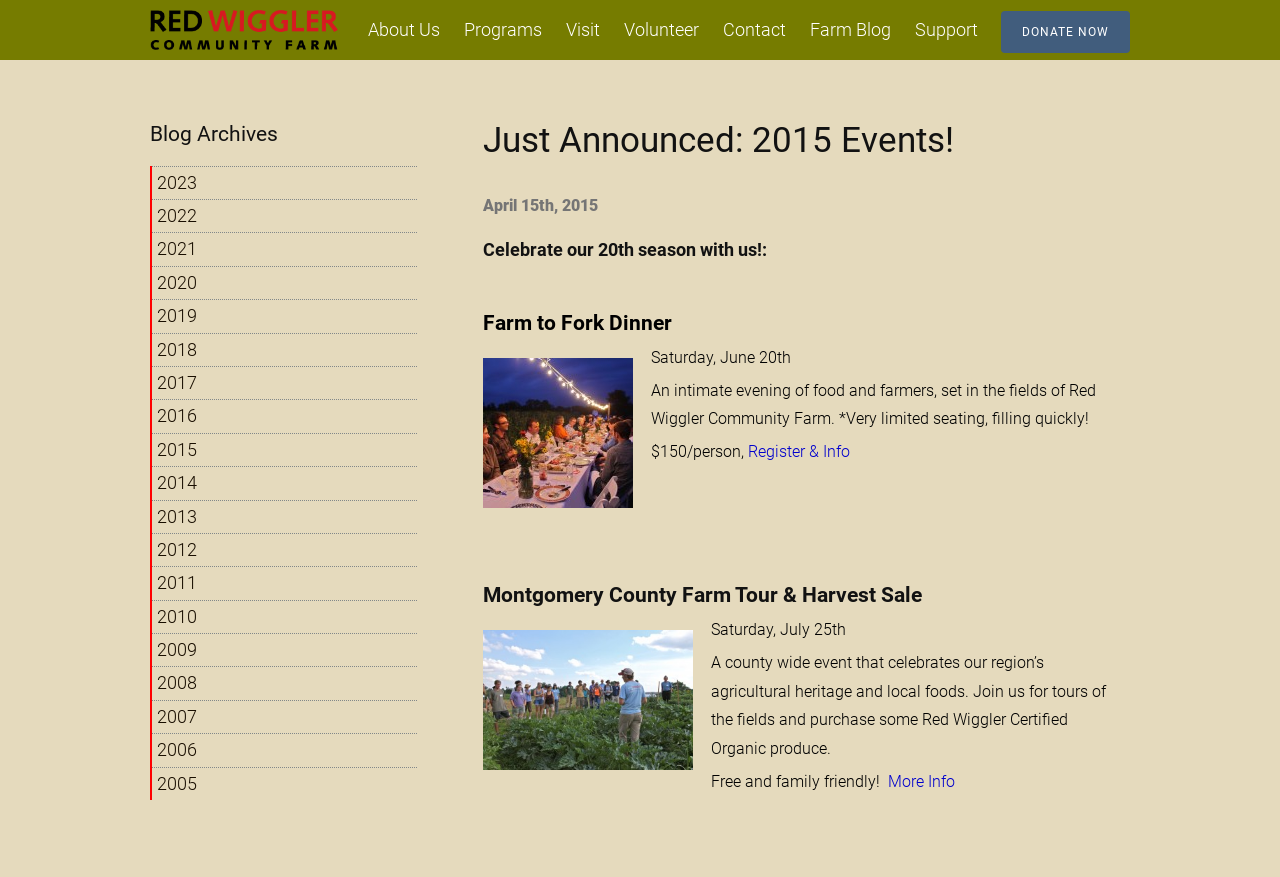What is the date of the Farm to Fork Dinner?
Based on the content of the image, thoroughly explain and answer the question.

The date of the Farm to Fork Dinner can be found in the section about the event, which is located in the main content area of the webpage. The text 'Saturday, June 20th' is displayed below the heading 'Farm to Fork Dinner'.